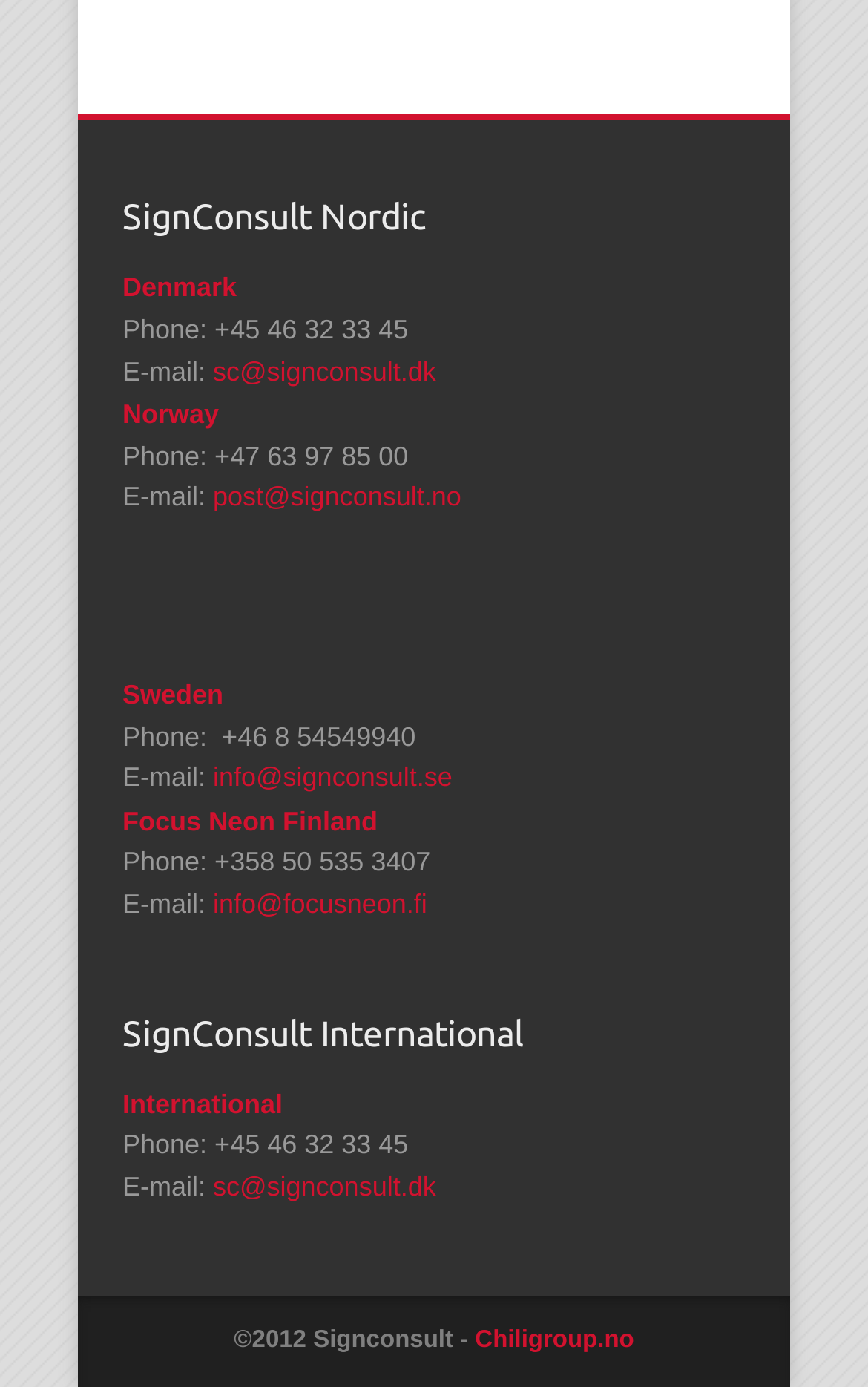Locate the bounding box coordinates of the area you need to click to fulfill this instruction: 'Visit Norway'. The coordinates must be in the form of four float numbers ranging from 0 to 1: [left, top, right, bottom].

[0.141, 0.288, 0.252, 0.31]